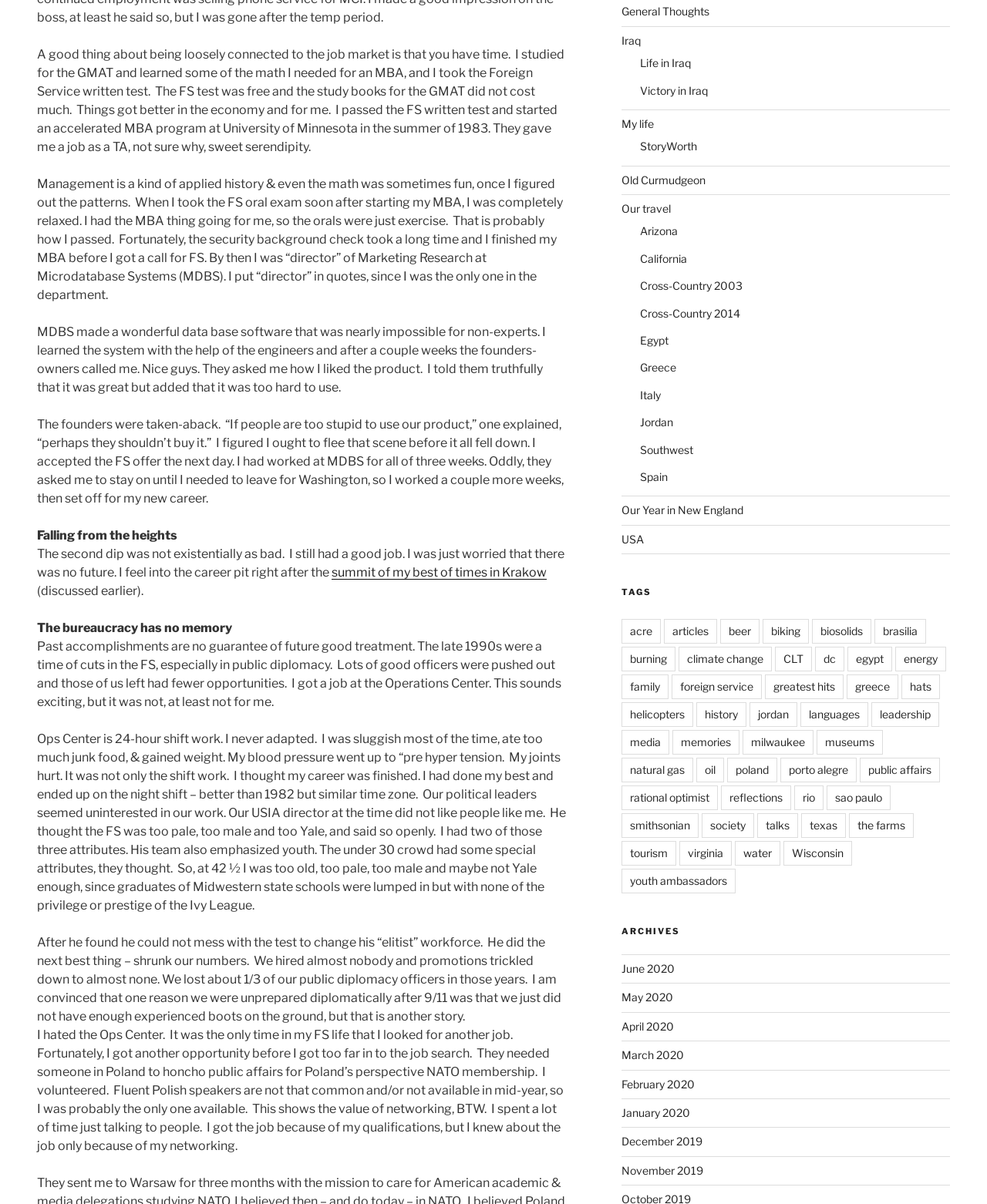Examine the image and give a thorough answer to the following question:
What is the author's experience with the GMAT?

The author mentions studying for the GMAT and learning some of the math needed for an MBA, indicating that they have experience with the exam.